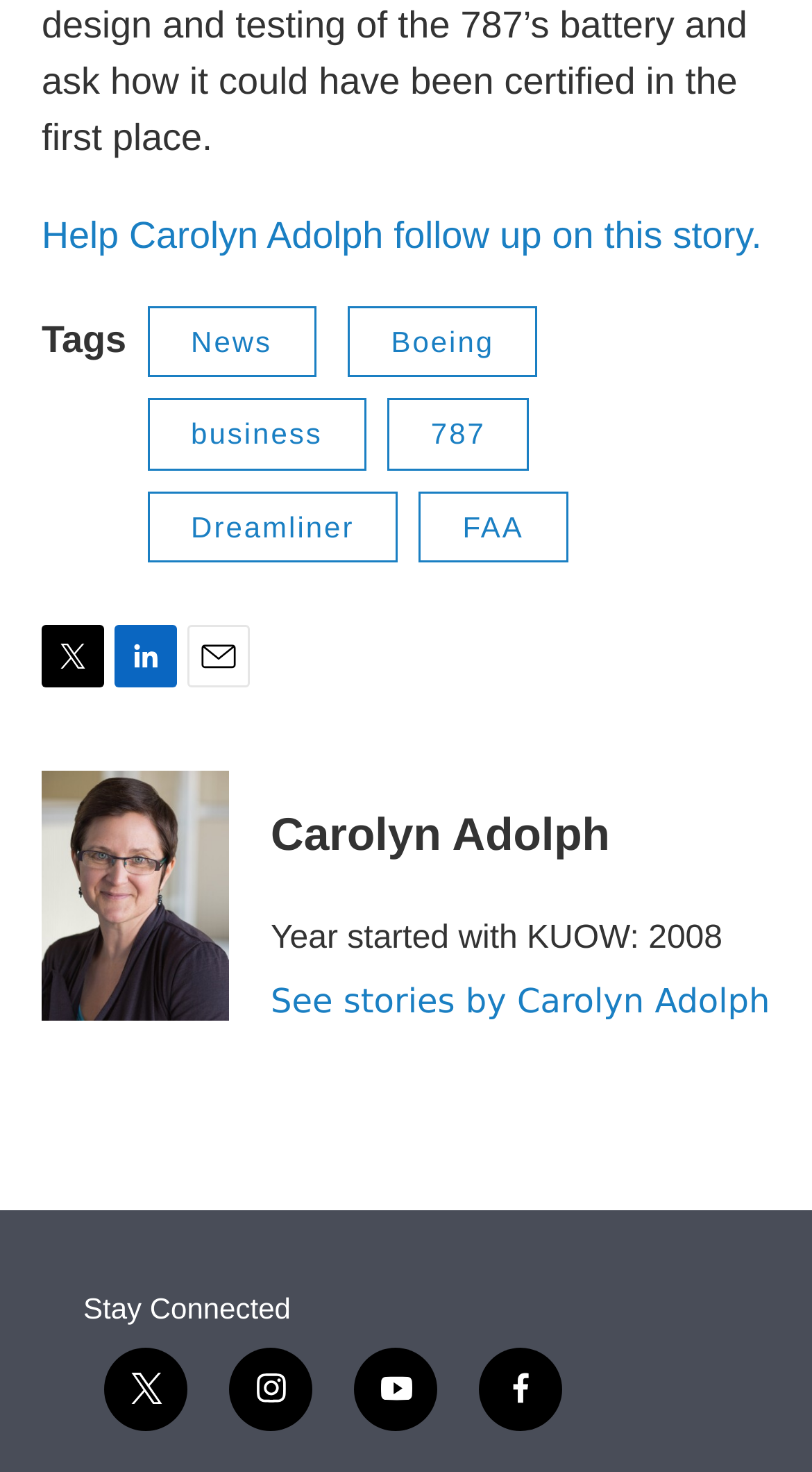What is the year Carolyn Adolph started with KUOW? Analyze the screenshot and reply with just one word or a short phrase.

2008